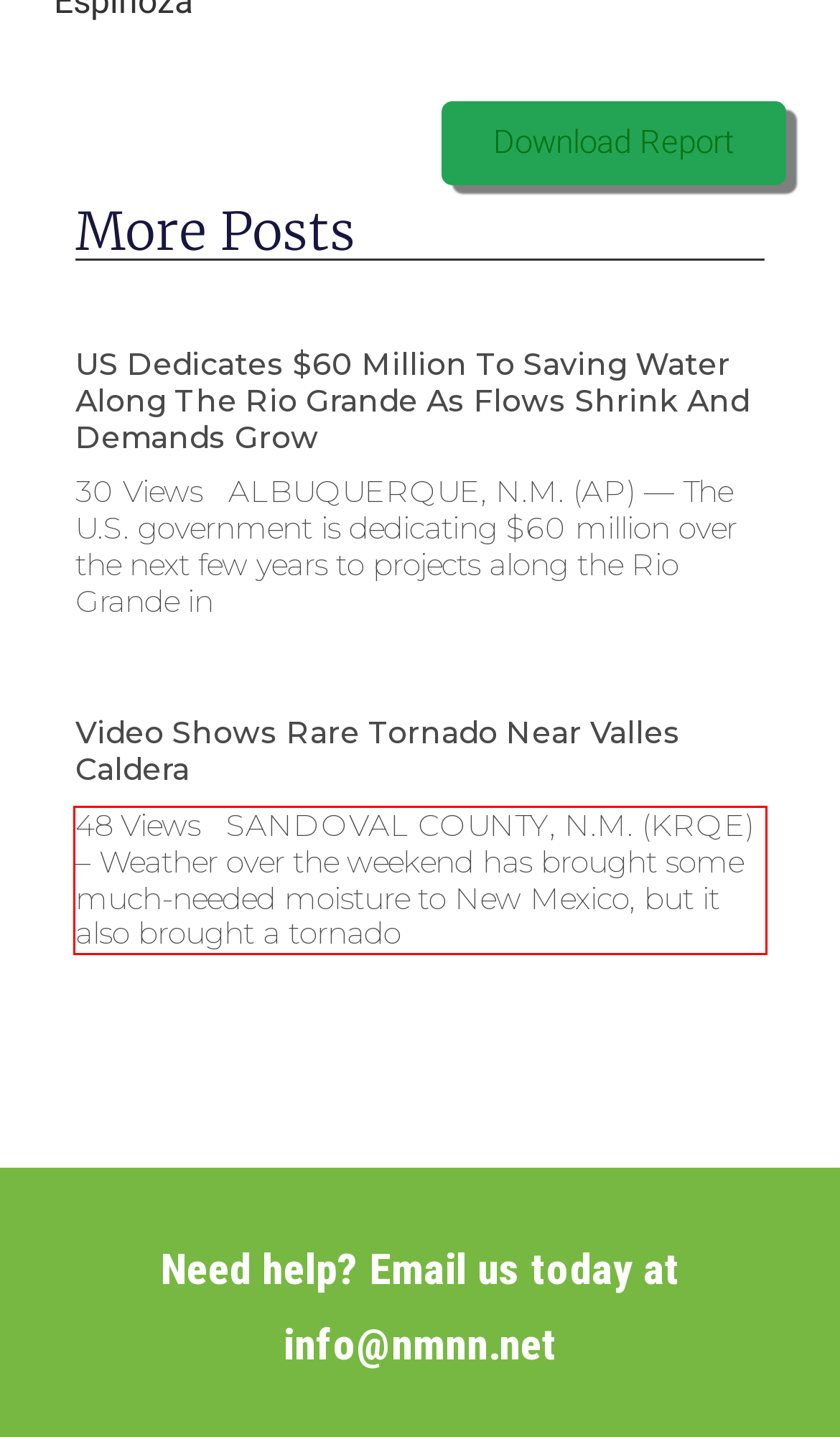Please identify the text within the red rectangular bounding box in the provided webpage screenshot.

48 Views SANDOVAL COUNTY, N.M. (KRQE) – Weather over the weekend has brought some much-needed moisture to New Mexico, but it also brought a tornado